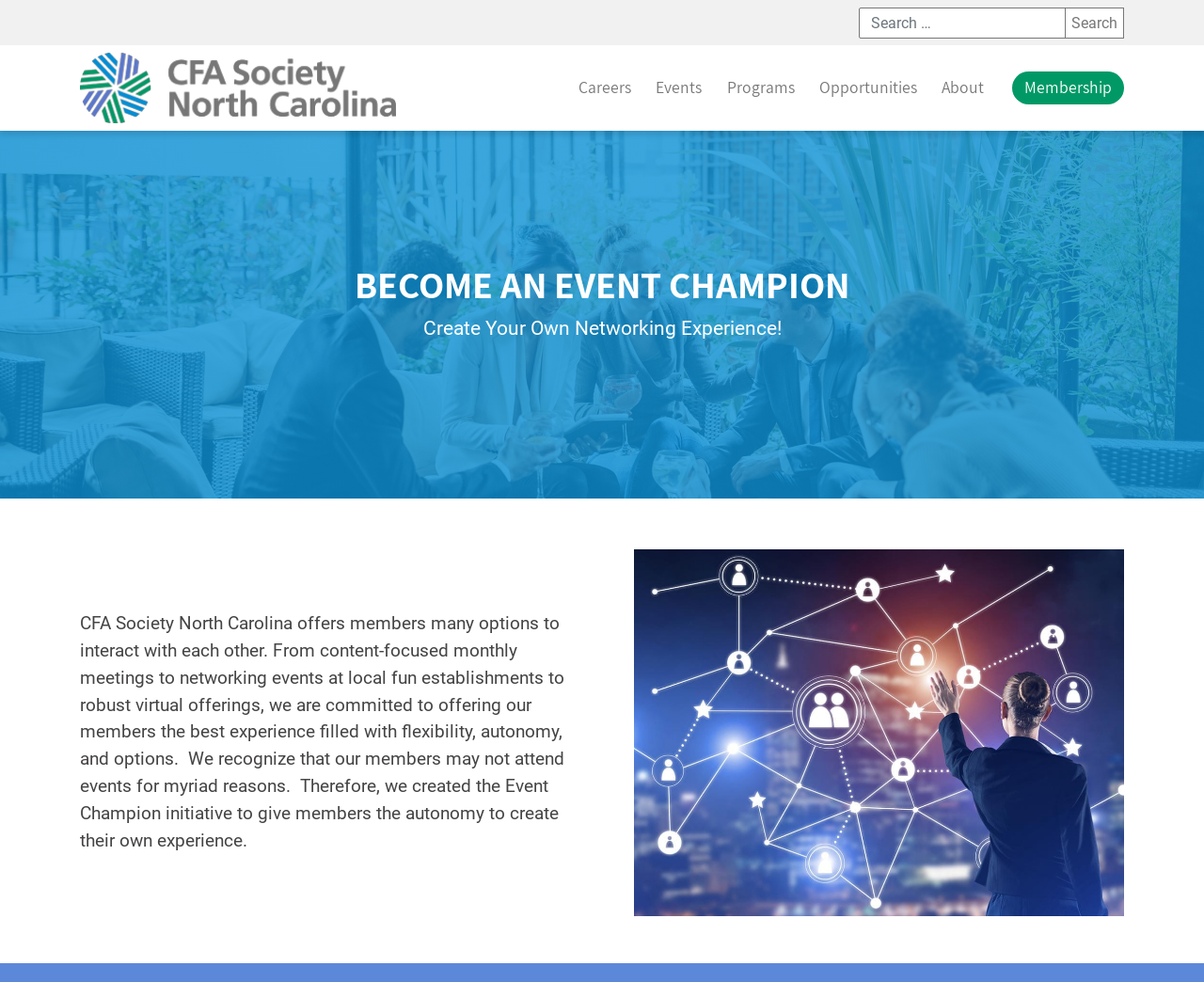Find the bounding box of the UI element described as: "name="submit" value="Search"". The bounding box coordinates should be given as four float values between 0 and 1, i.e., [left, top, right, bottom].

[0.884, 0.008, 0.934, 0.039]